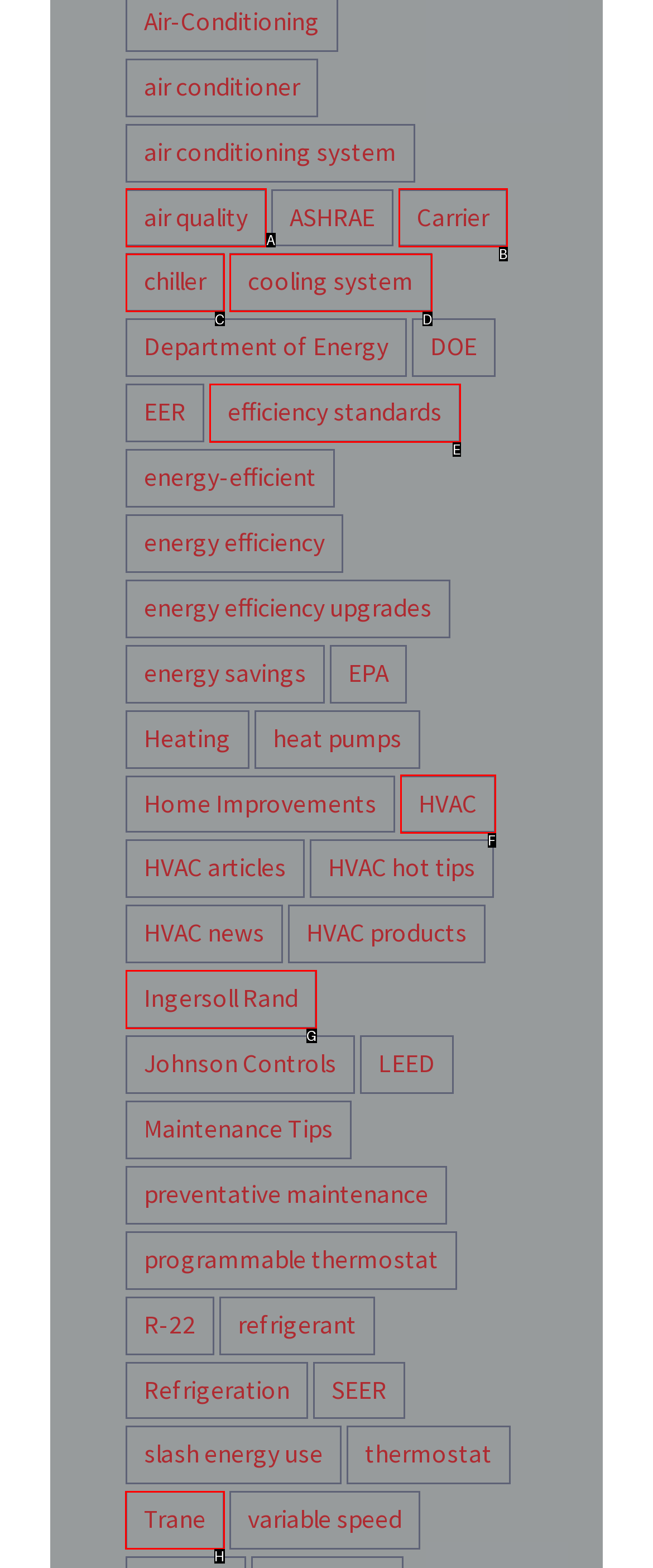For the task: explore Trane products, tell me the letter of the option you should click. Answer with the letter alone.

H